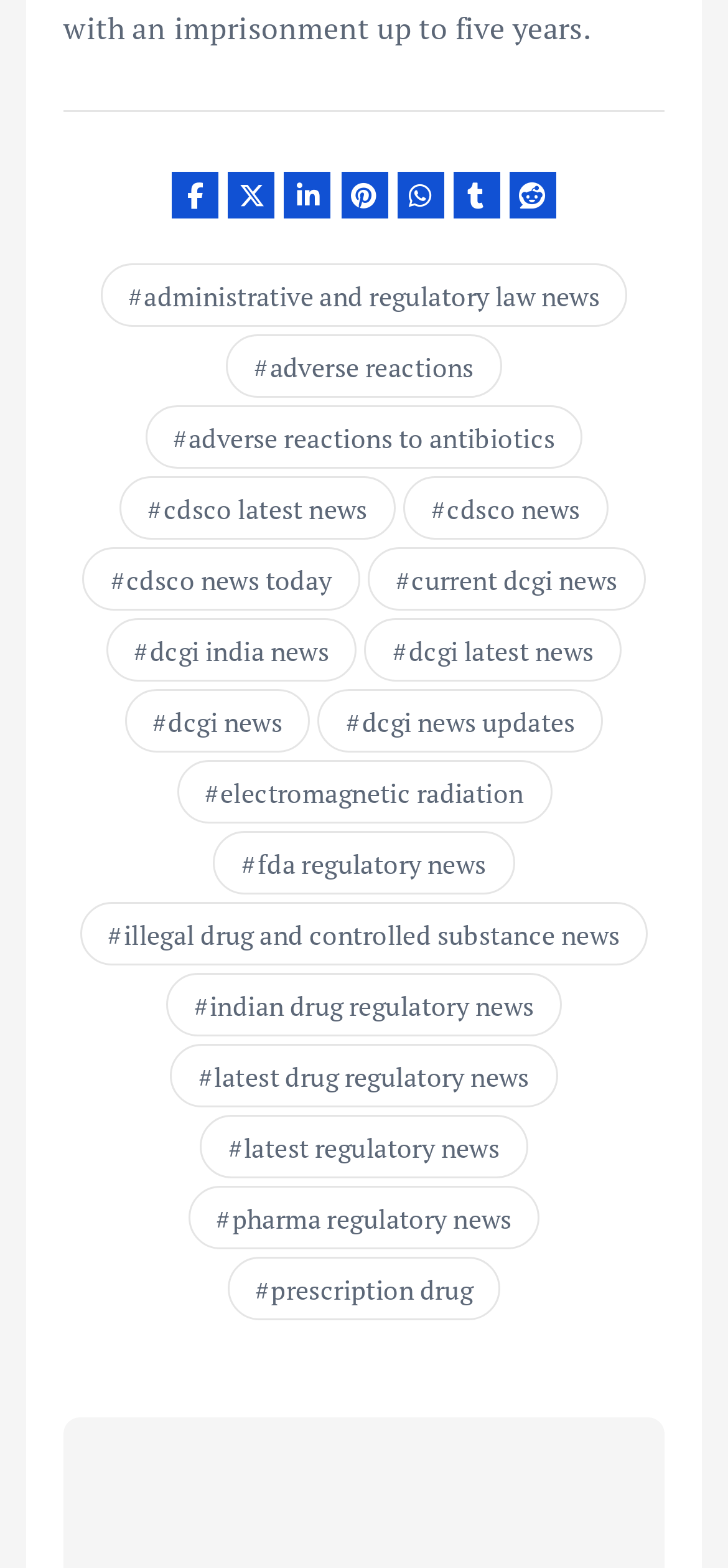Please identify the bounding box coordinates of the region to click in order to complete the task: "go to pharma regulatory news". The coordinates must be four float numbers between 0 and 1, specified as [left, top, right, bottom].

[0.258, 0.756, 0.742, 0.796]